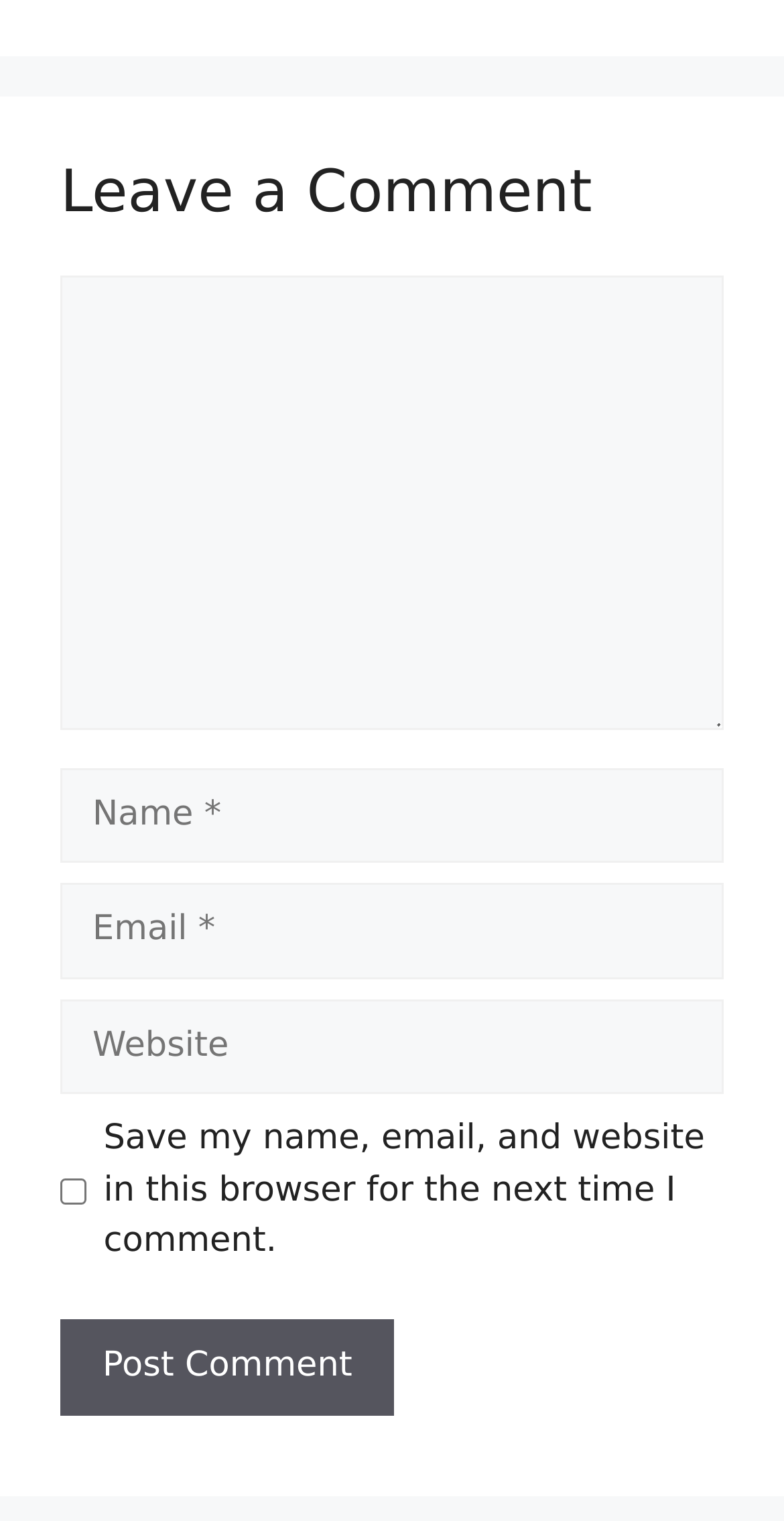What is the purpose of the textboxes?
Based on the image, provide a one-word or brief-phrase response.

To input comment information